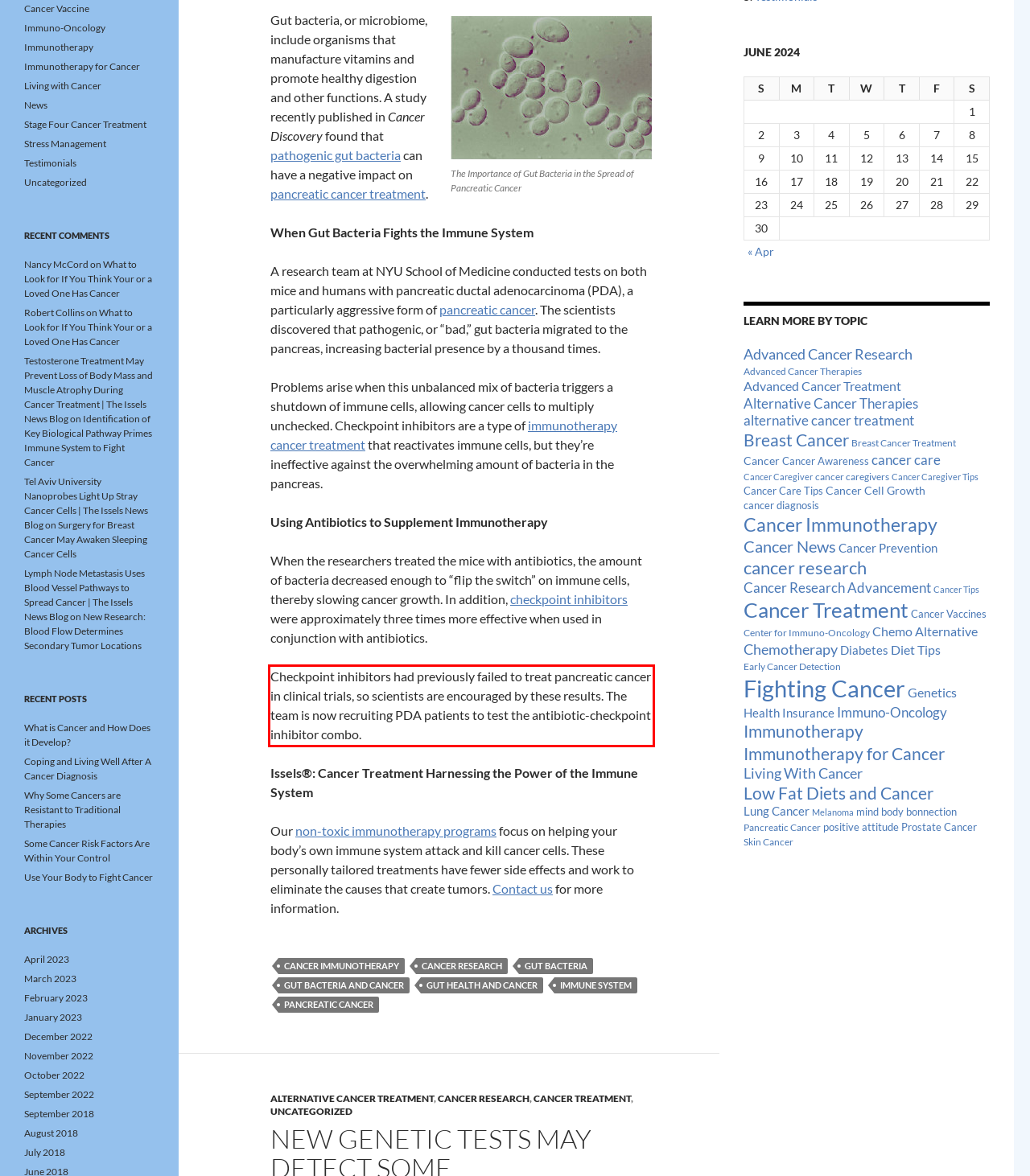Look at the provided screenshot of the webpage and perform OCR on the text within the red bounding box.

Checkpoint inhibitors had previously failed to treat pancreatic cancer in clinical trials, so scientists are encouraged by these results. The team is now recruiting PDA patients to test the antibiotic-checkpoint inhibitor combo.